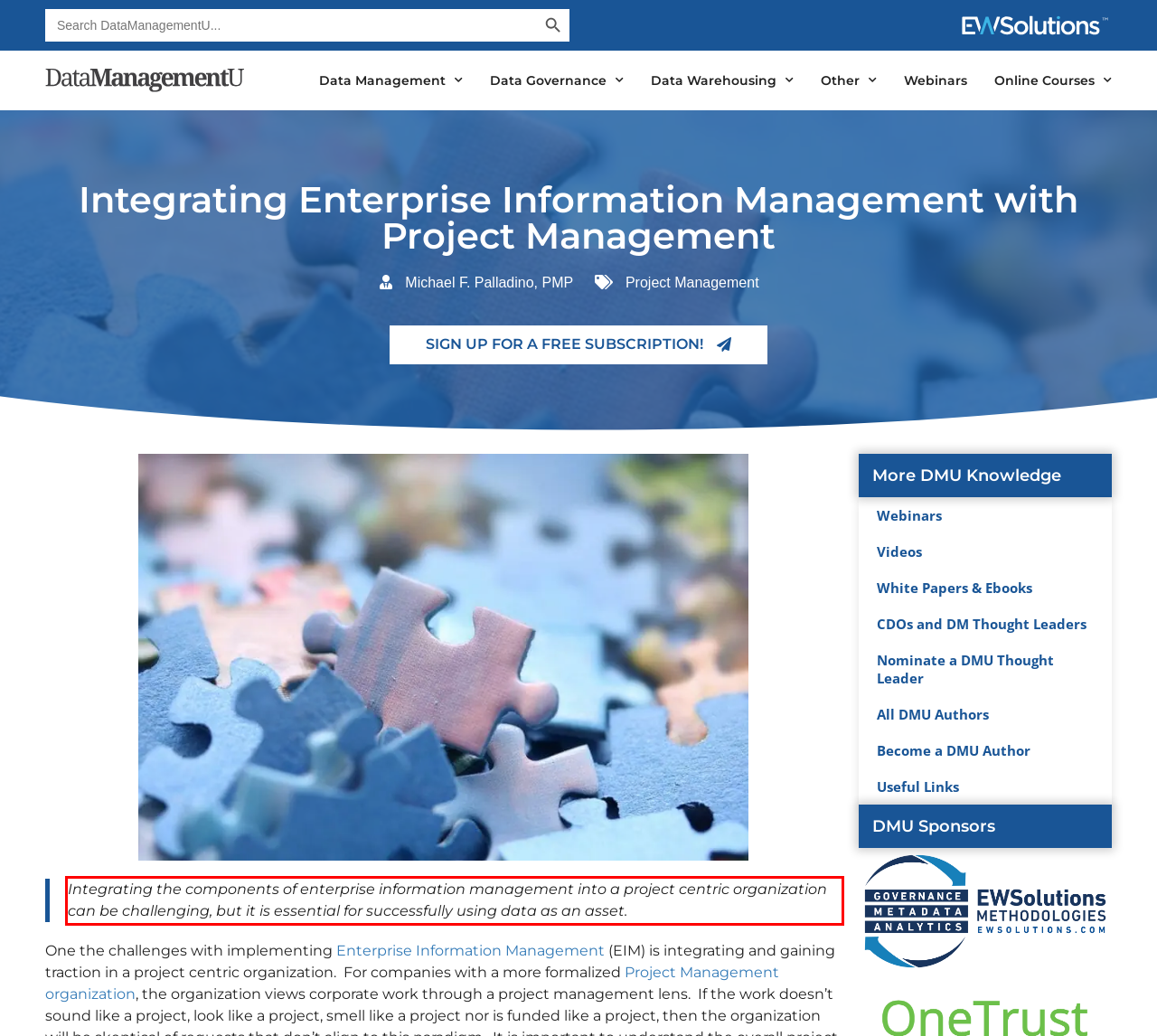Please use OCR to extract the text content from the red bounding box in the provided webpage screenshot.

Integrating the components of enterprise information management into a project centric organization can be challenging, but it is essential for successfully using data as an asset.